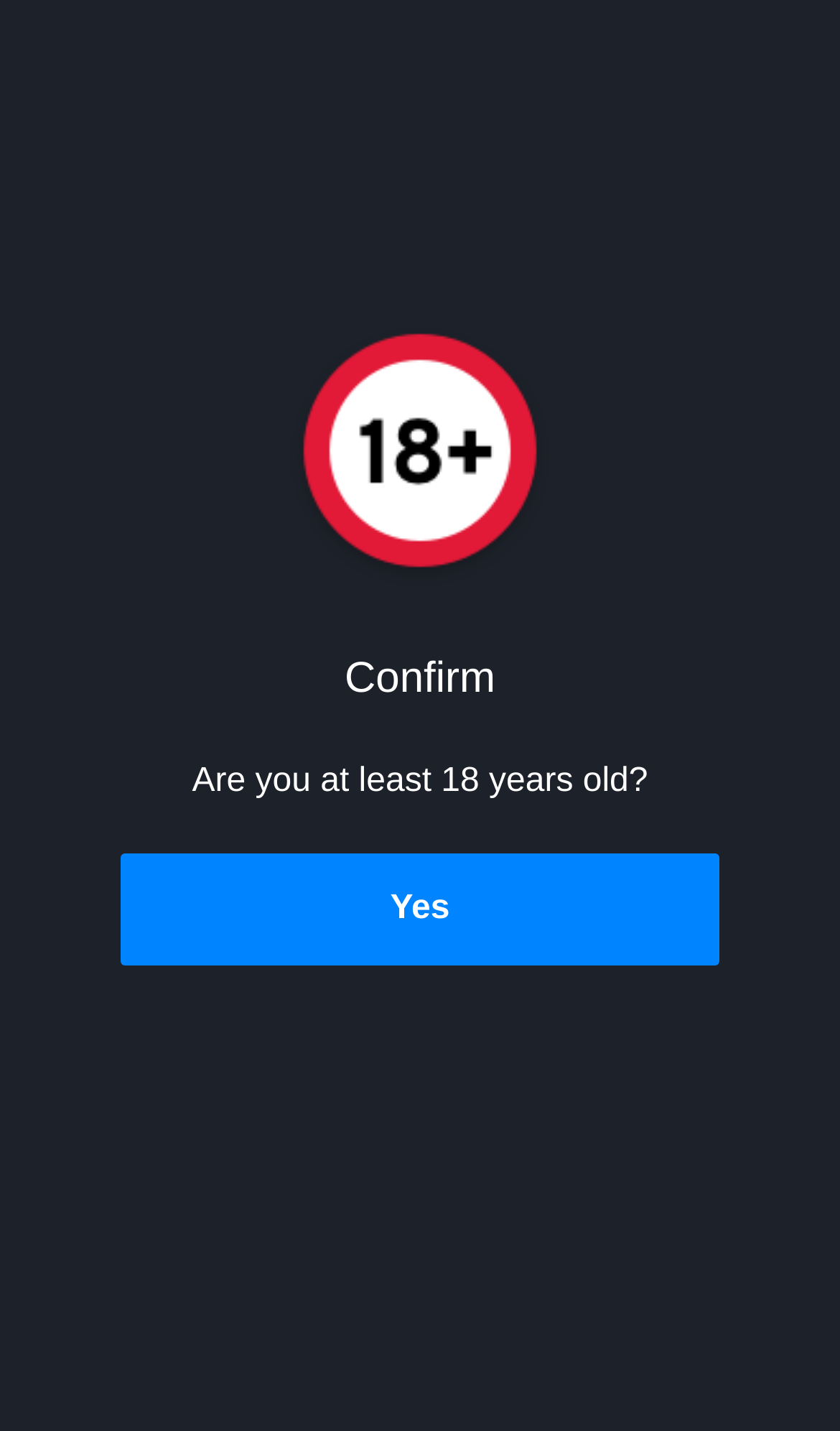What is the age requirement?
Please respond to the question with a detailed and informative answer.

Based on the webpage, I can see a static text element that asks 'Are you at least 18 years old?' which implies that the age requirement is 18 years old.